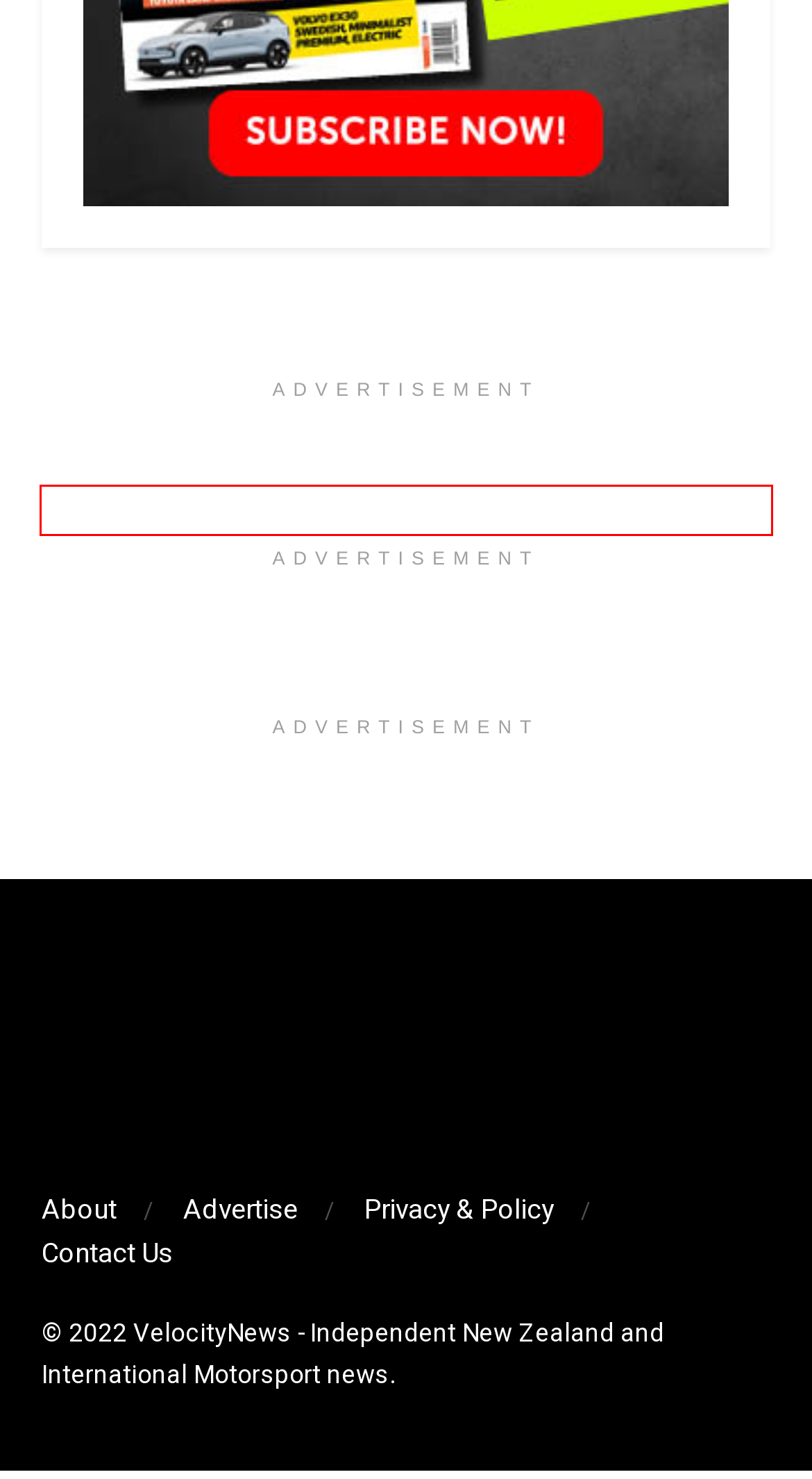You are given a screenshot of a webpage with a red rectangle bounding box around an element. Choose the best webpage description that matches the page after clicking the element in the bounding box. Here are the candidates:
A. International Archives - VelocityNews
B. Contact - VelocityNews
C. Zane Shackleton, Author at VelocityNews
D. Privacy Policy - VelocityNews
E. RacerProducts.co.nz. Your #1 Source for Racing and Motorsport Parts. – Racer Products
F. Jobs - VelocityNews
G. About - VelocityNews
H. NZ Dirt Track Racing – Covering New Zealand Speedway for over 33 years!

E